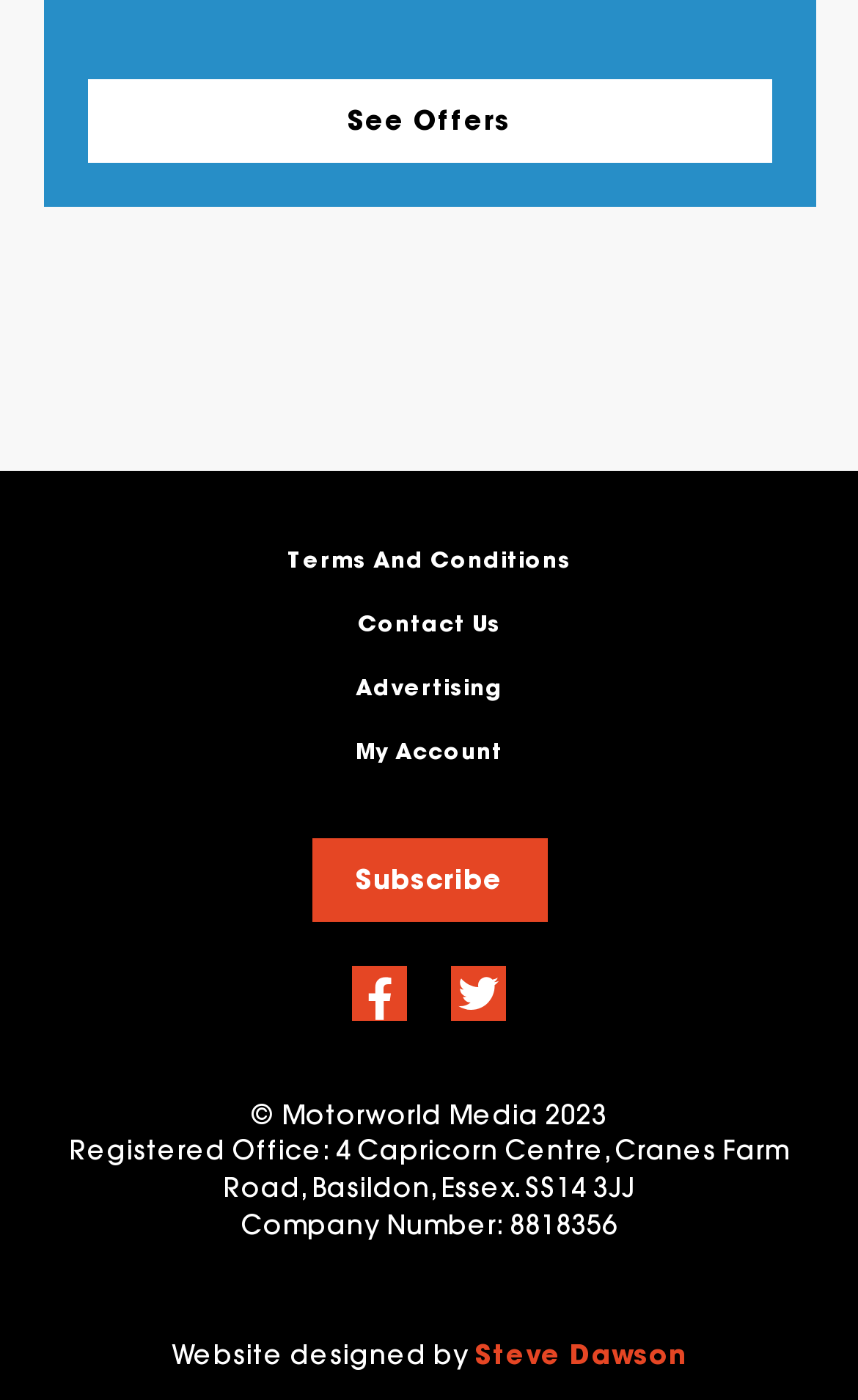Using floating point numbers between 0 and 1, provide the bounding box coordinates in the format (top-left x, top-left y, bottom-right x, bottom-right y). Locate the UI element described here: see offers

[0.101, 0.056, 0.899, 0.116]